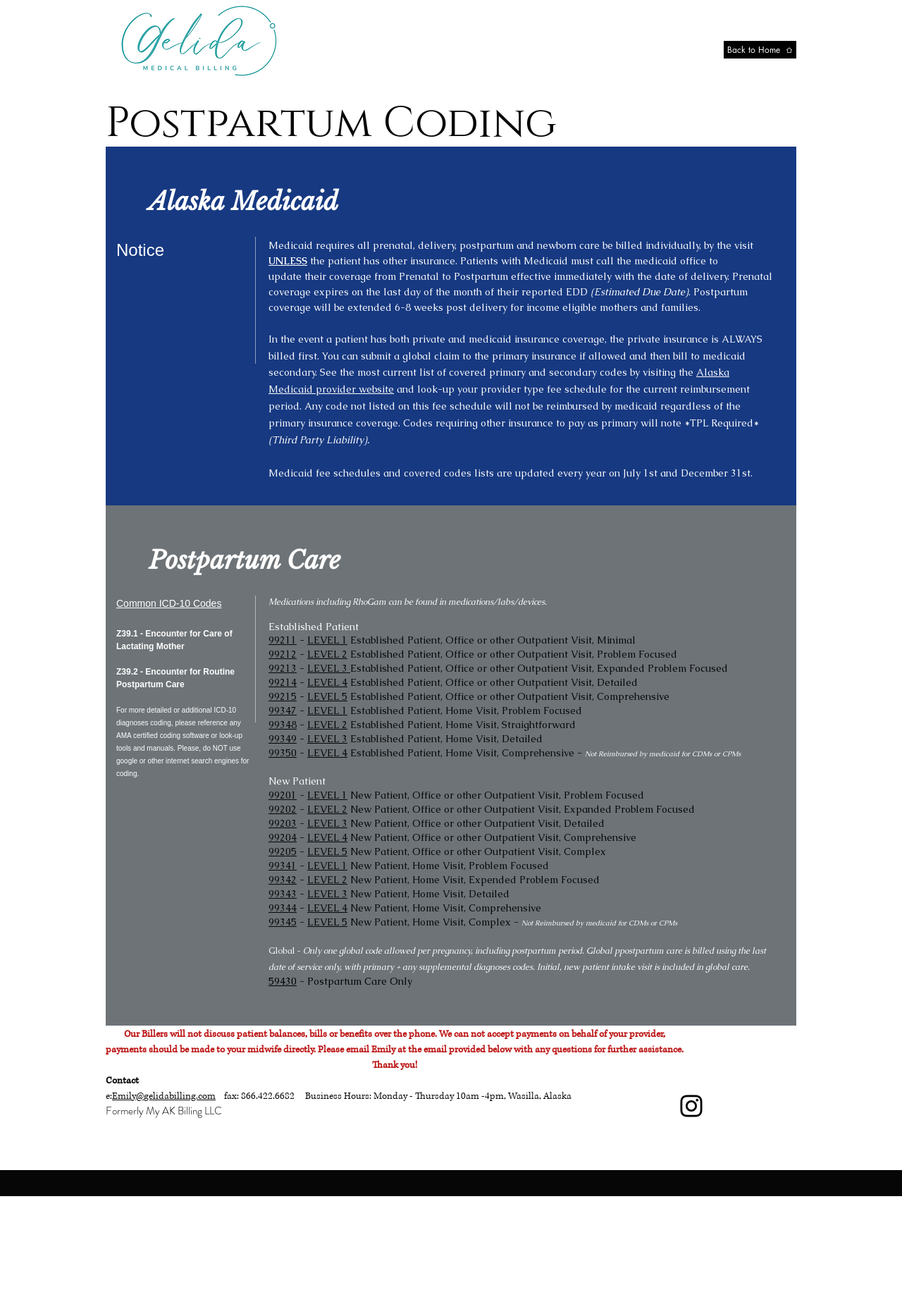Find the bounding box coordinates of the clickable element required to execute the following instruction: "Click the '99201' link". Provide the coordinates as four float numbers between 0 and 1, i.e., [left, top, right, bottom].

[0.298, 0.599, 0.329, 0.609]